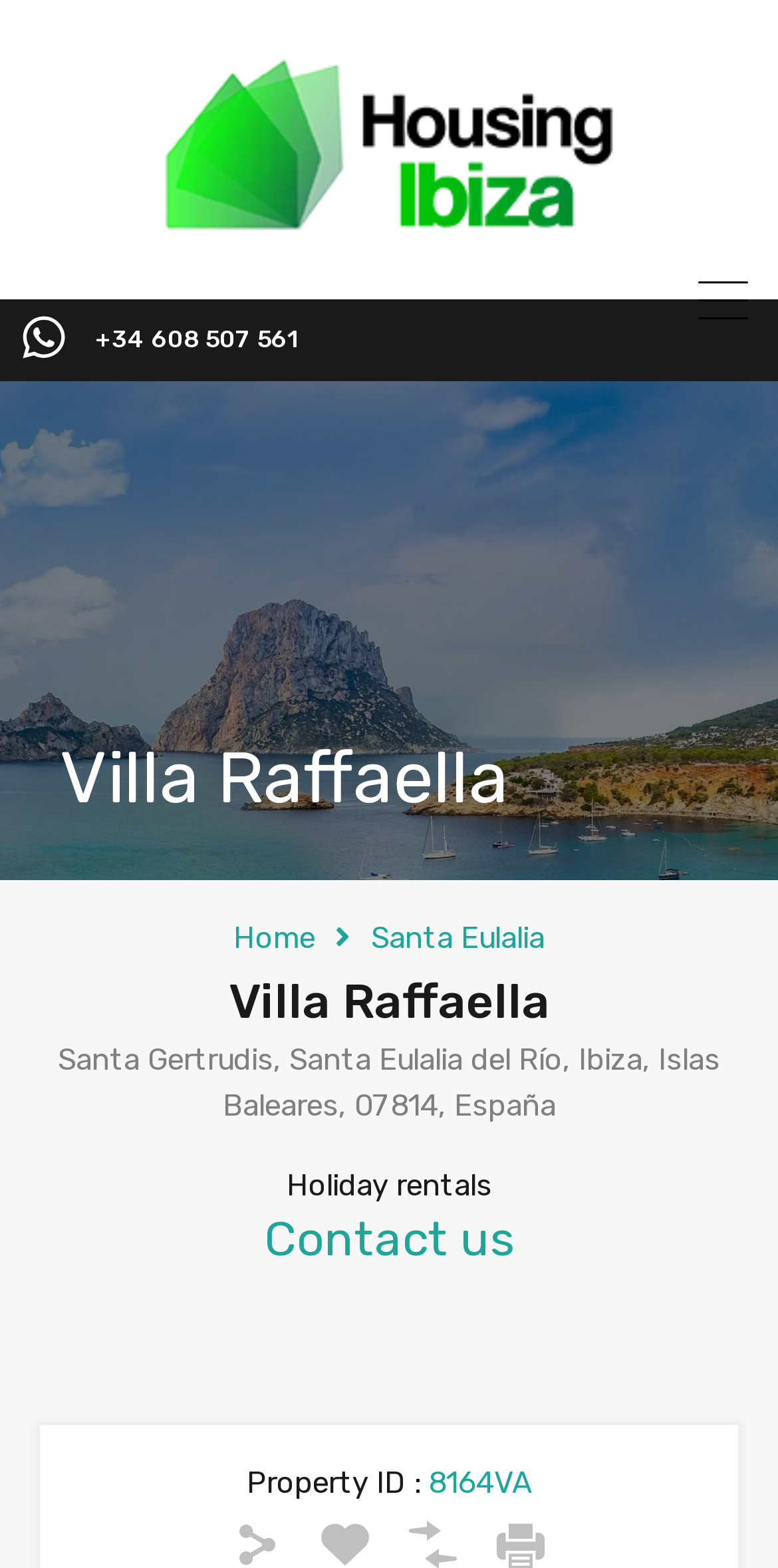What is the phone number to contact?
Please provide a single word or phrase as your answer based on the screenshot.

+34 608 507 561